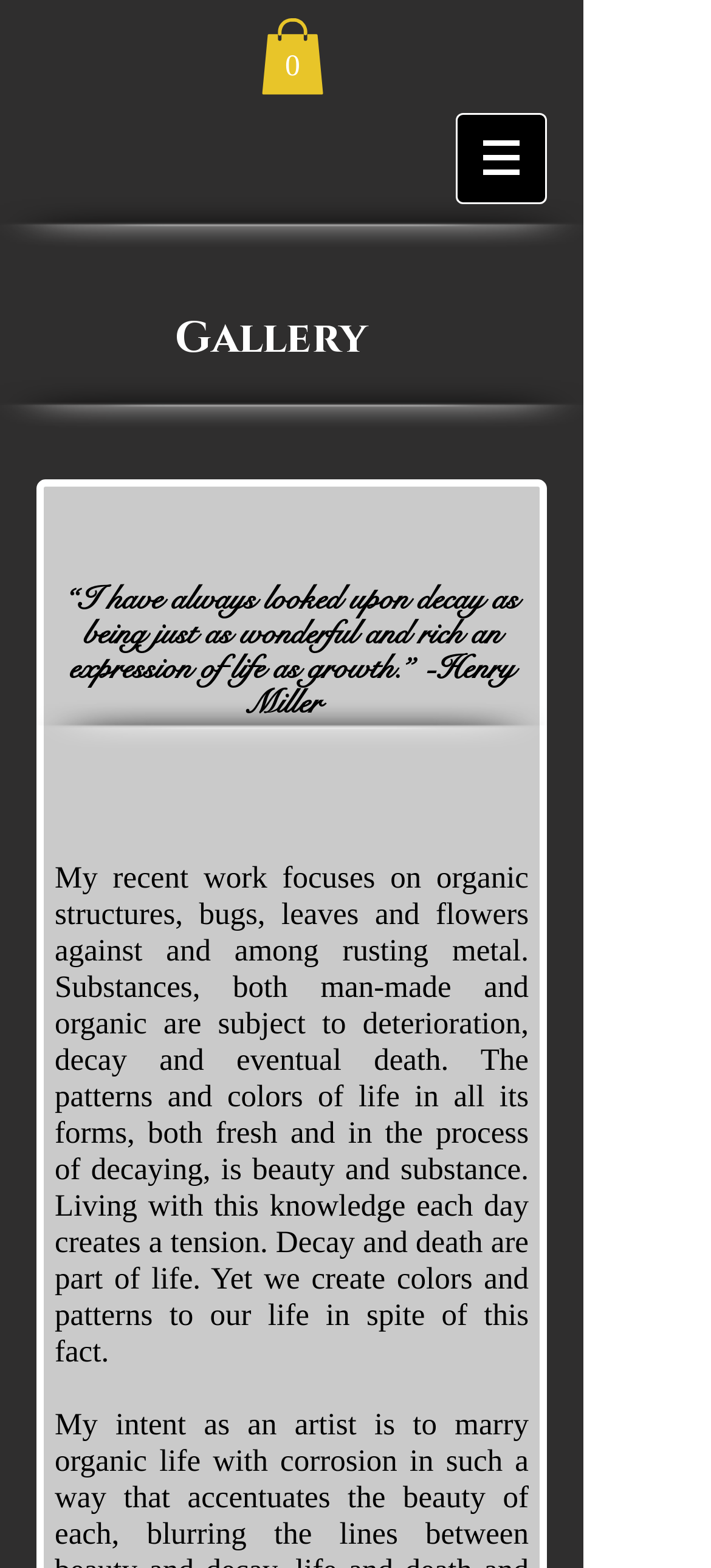Identify the bounding box for the UI element described as: "0". Ensure the coordinates are four float numbers between 0 and 1, formatted as [left, top, right, bottom].

[0.367, 0.012, 0.456, 0.06]